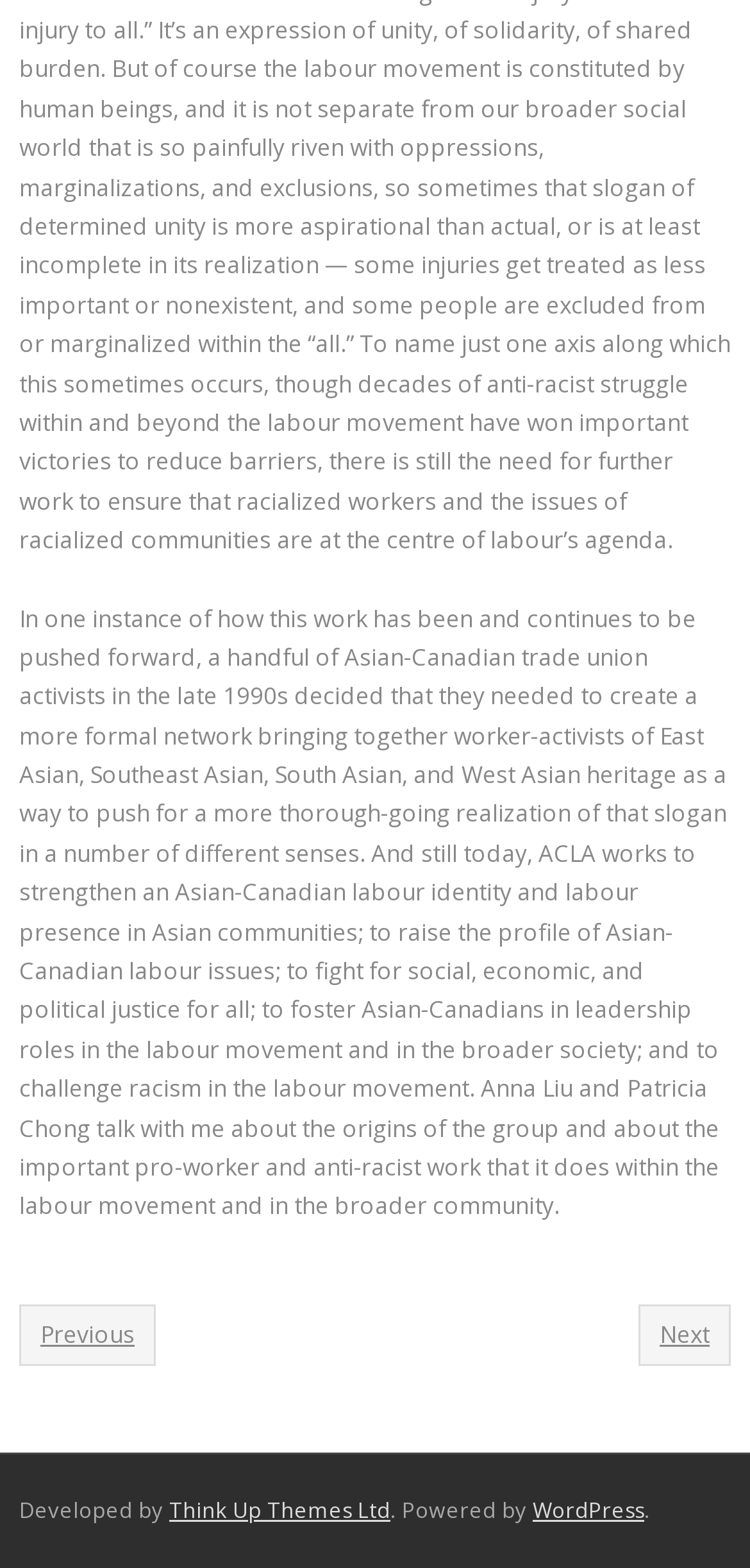What can be done with the 'Previous' and 'Next' links?
Kindly offer a detailed explanation using the data available in the image.

The 'Previous' and 'Next' links are likely used to navigate through pages of content, allowing the user to move backwards and forwards through a series of pages.